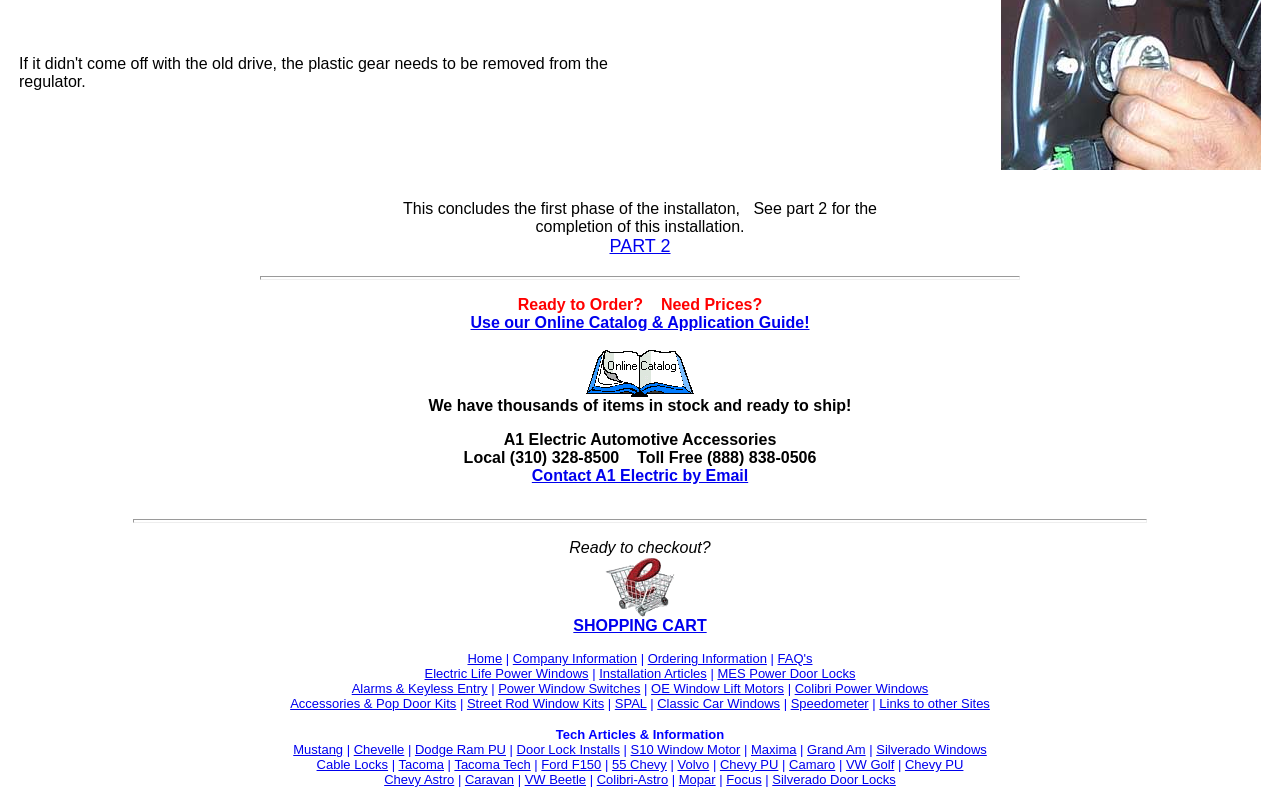Determine the bounding box coordinates of the clickable region to carry out the instruction: "View the shopping cart".

[0.448, 0.751, 0.552, 0.79]